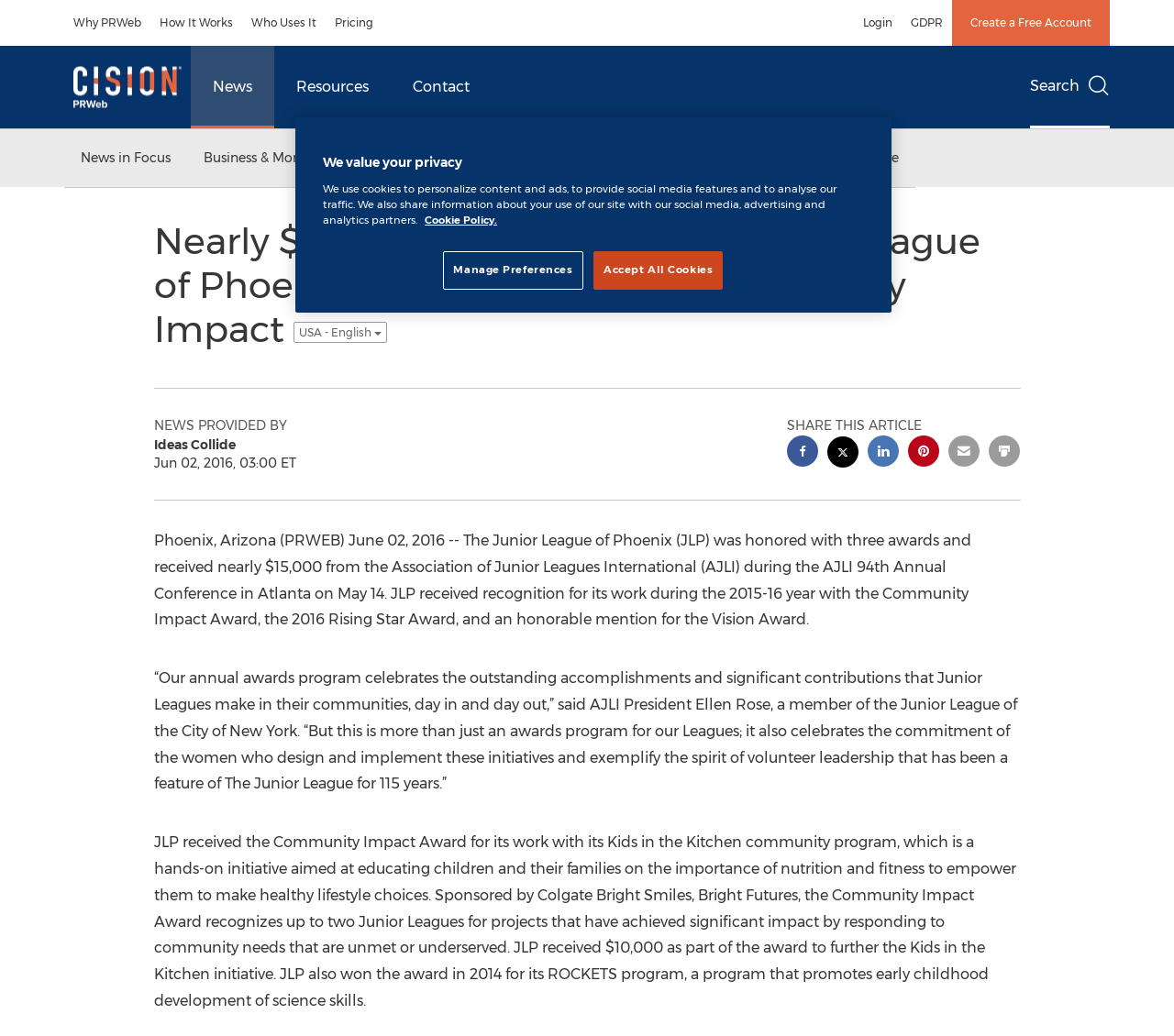Locate the UI element described as follows: "Login". Return the bounding box coordinates as four float numbers between 0 and 1 in the order [left, top, right, bottom].

[0.727, 0.0, 0.768, 0.044]